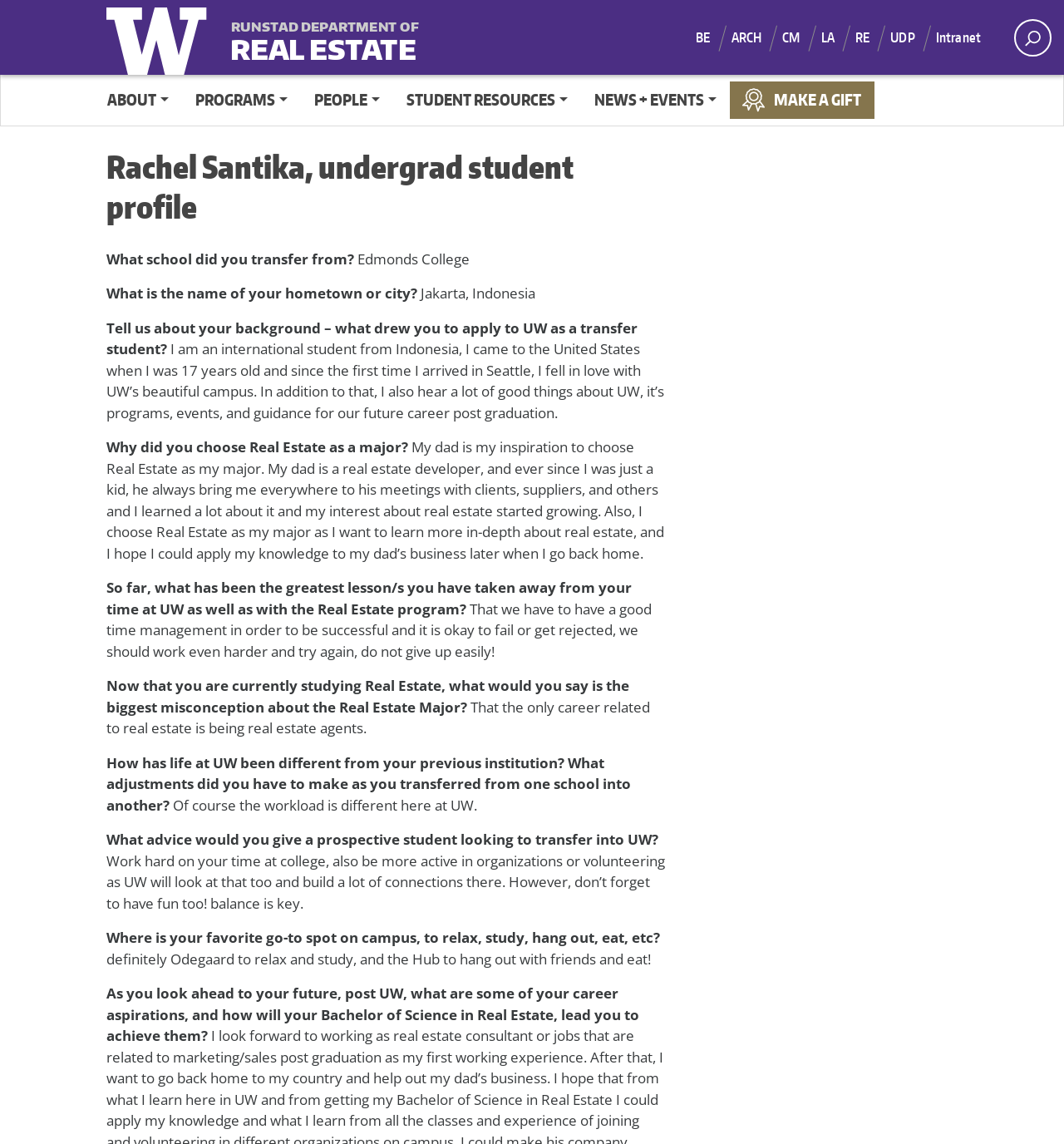Respond with a single word or phrase for the following question: 
What is the name of the college Rachel Santika transferred from?

Edmonds College